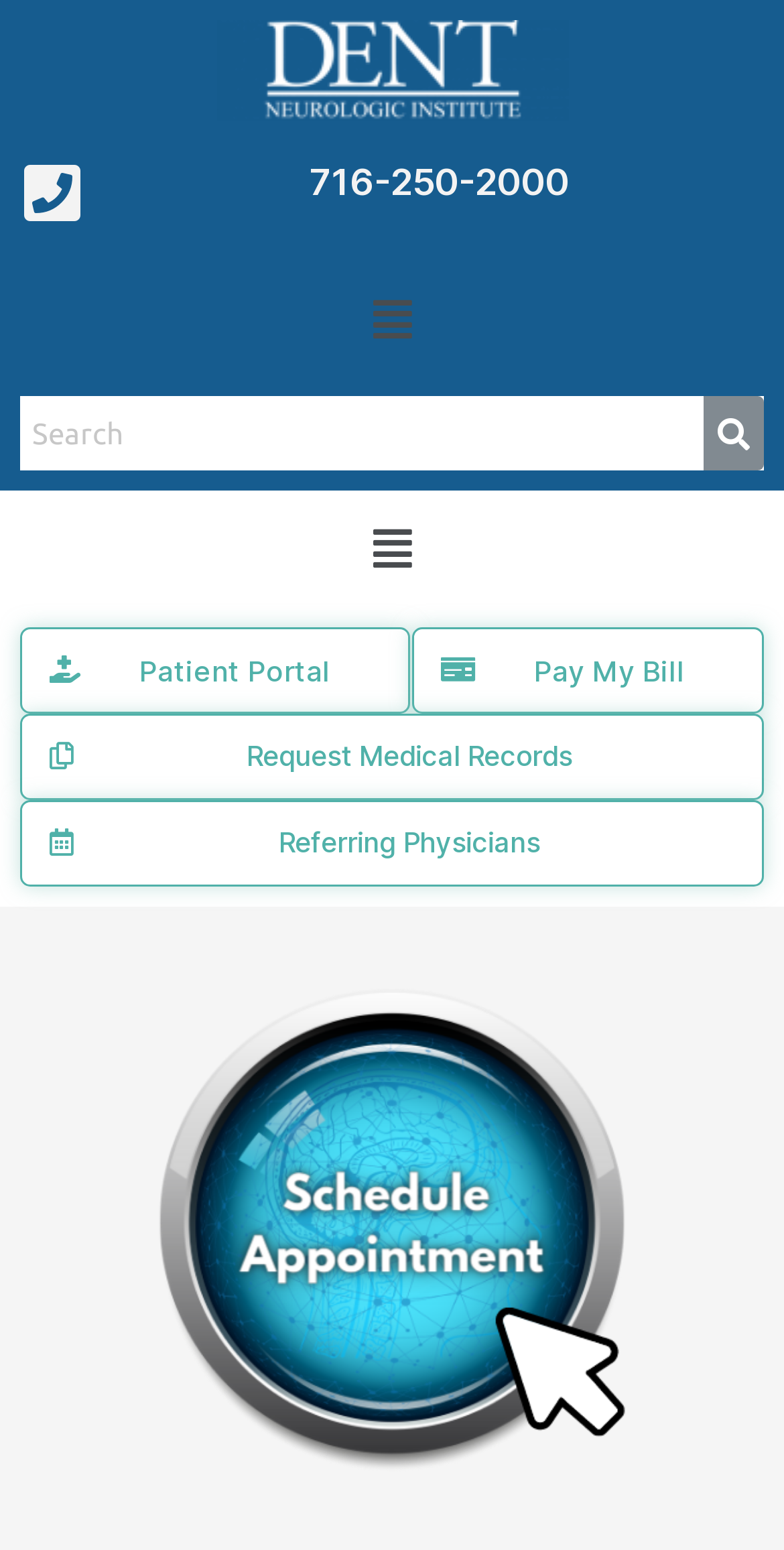Refer to the image and offer a detailed explanation in response to the question: What is the phone number on the webpage?

I found the phone number by looking at the heading element with the text '716-250-2000' which is located at the top of the webpage.